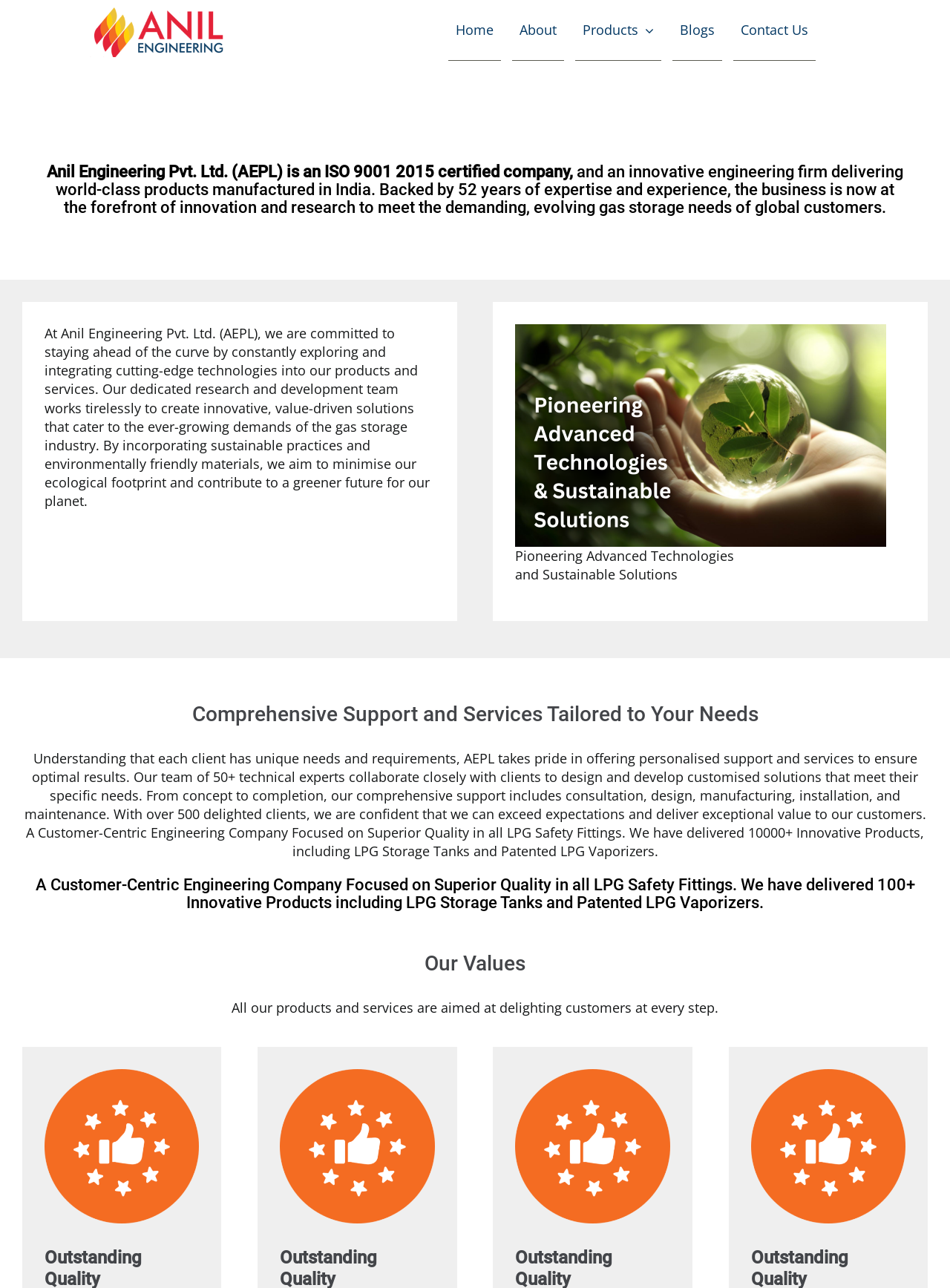Predict the bounding box of the UI element based on the description: "Contact Us". The coordinates should be four float numbers between 0 and 1, formatted as [left, top, right, bottom].

[0.772, 0.006, 0.859, 0.047]